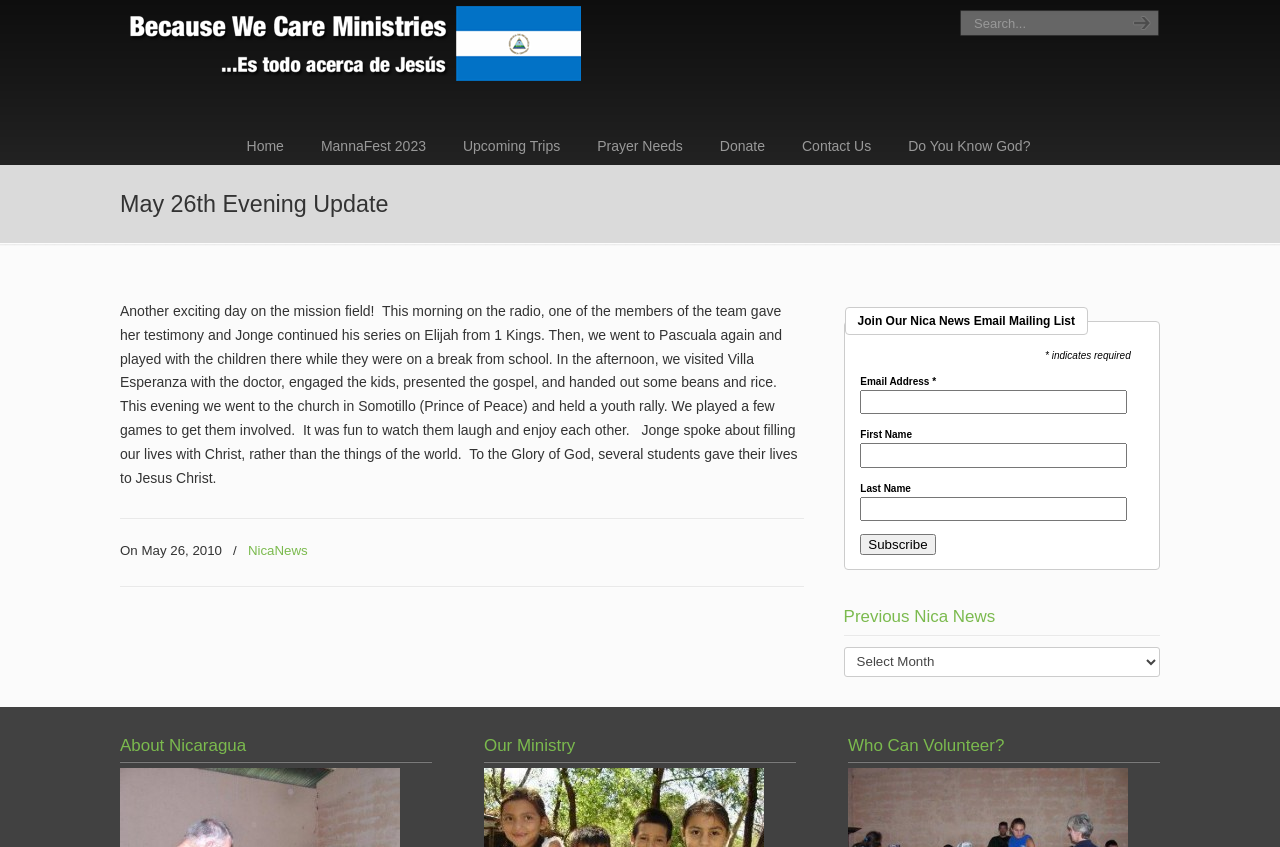Provide the bounding box coordinates of the HTML element this sentence describes: "Because We Care Ministries". The bounding box coordinates consist of four float numbers between 0 and 1, i.e., [left, top, right, bottom].

[0.094, 0.007, 0.454, 0.096]